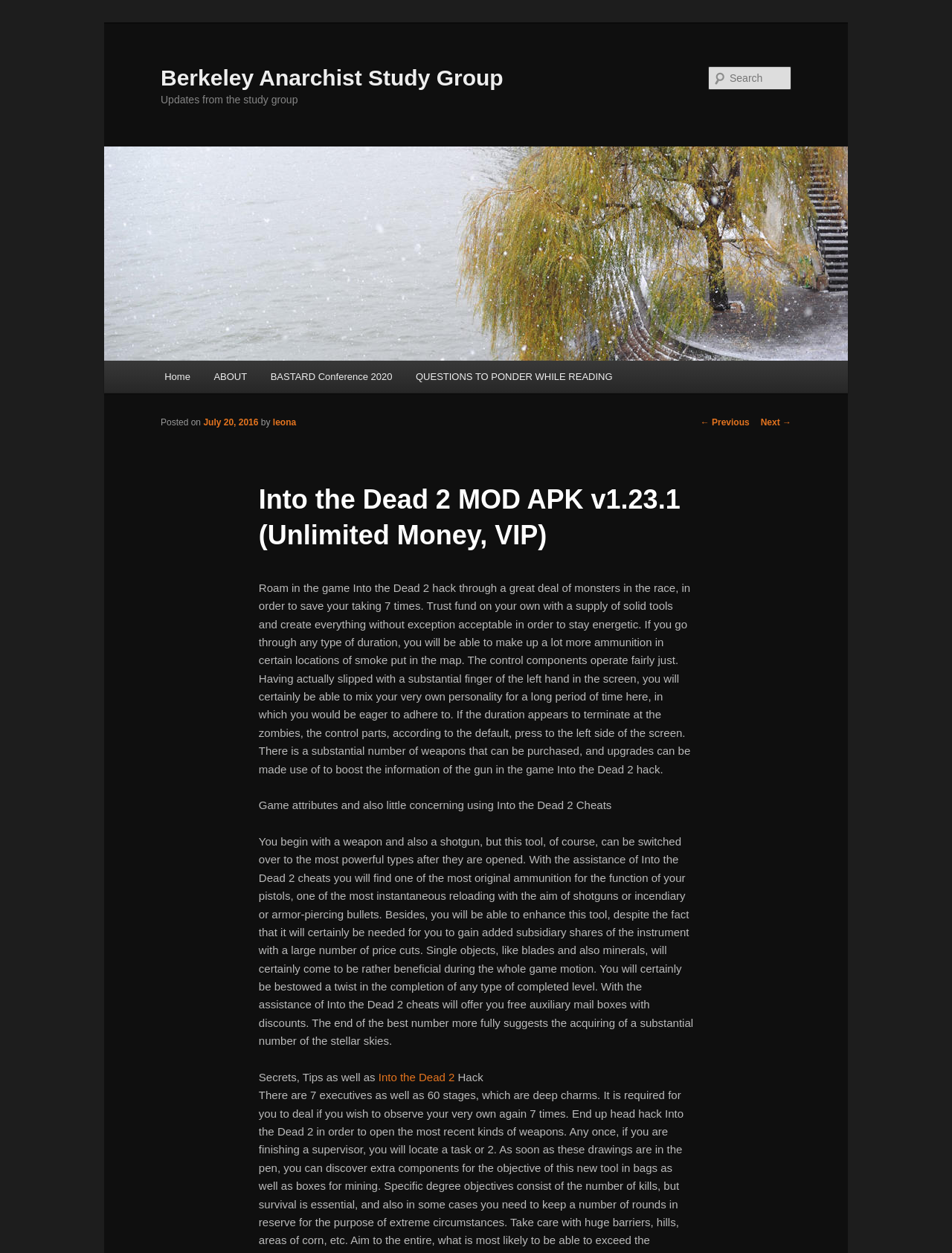Could you determine the bounding box coordinates of the clickable element to complete the instruction: "Go to Home page"? Provide the coordinates as four float numbers between 0 and 1, i.e., [left, top, right, bottom].

[0.16, 0.288, 0.212, 0.313]